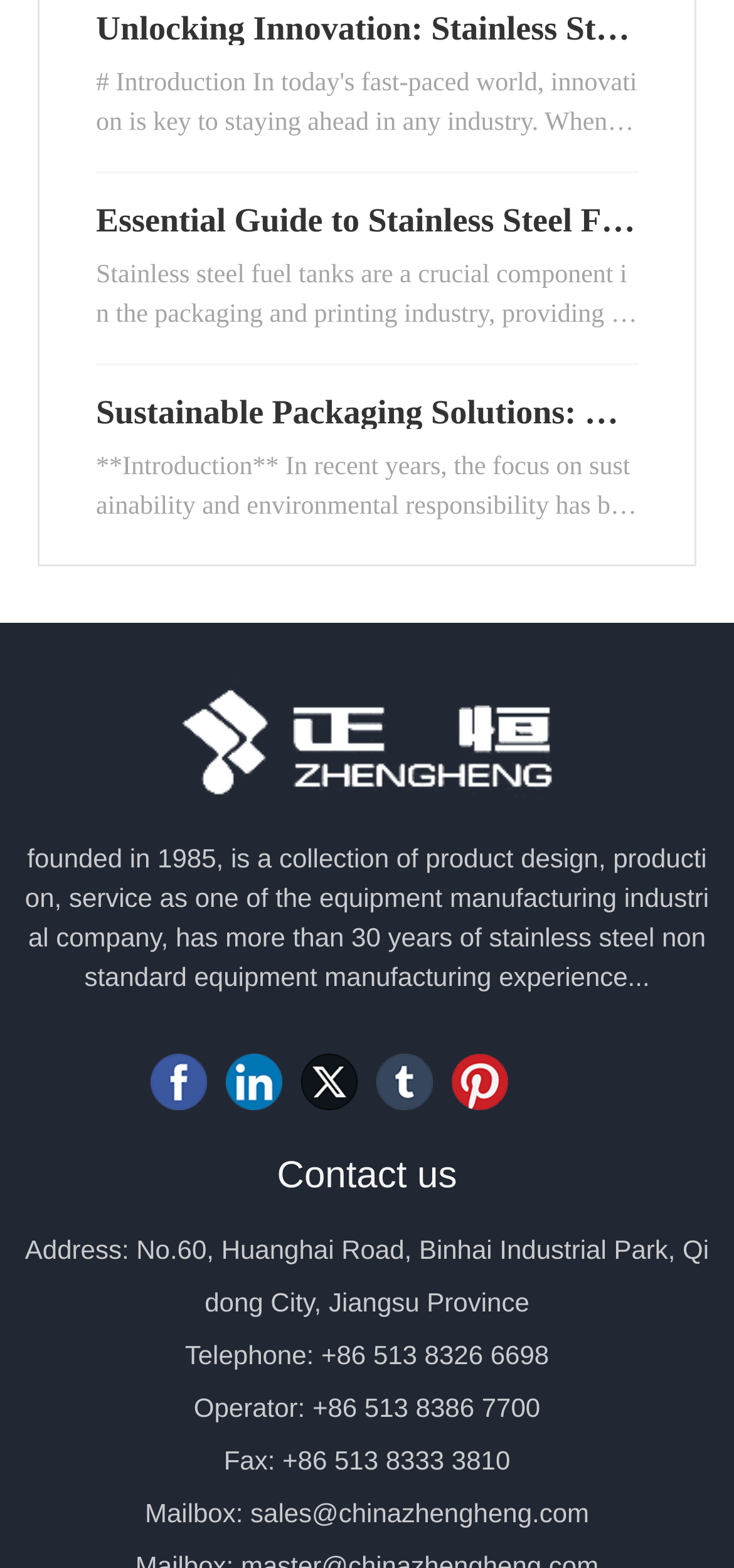What is the purpose of stainless steel fuel tanks?
Look at the screenshot and give a one-word or phrase answer.

Storing various types of liquids